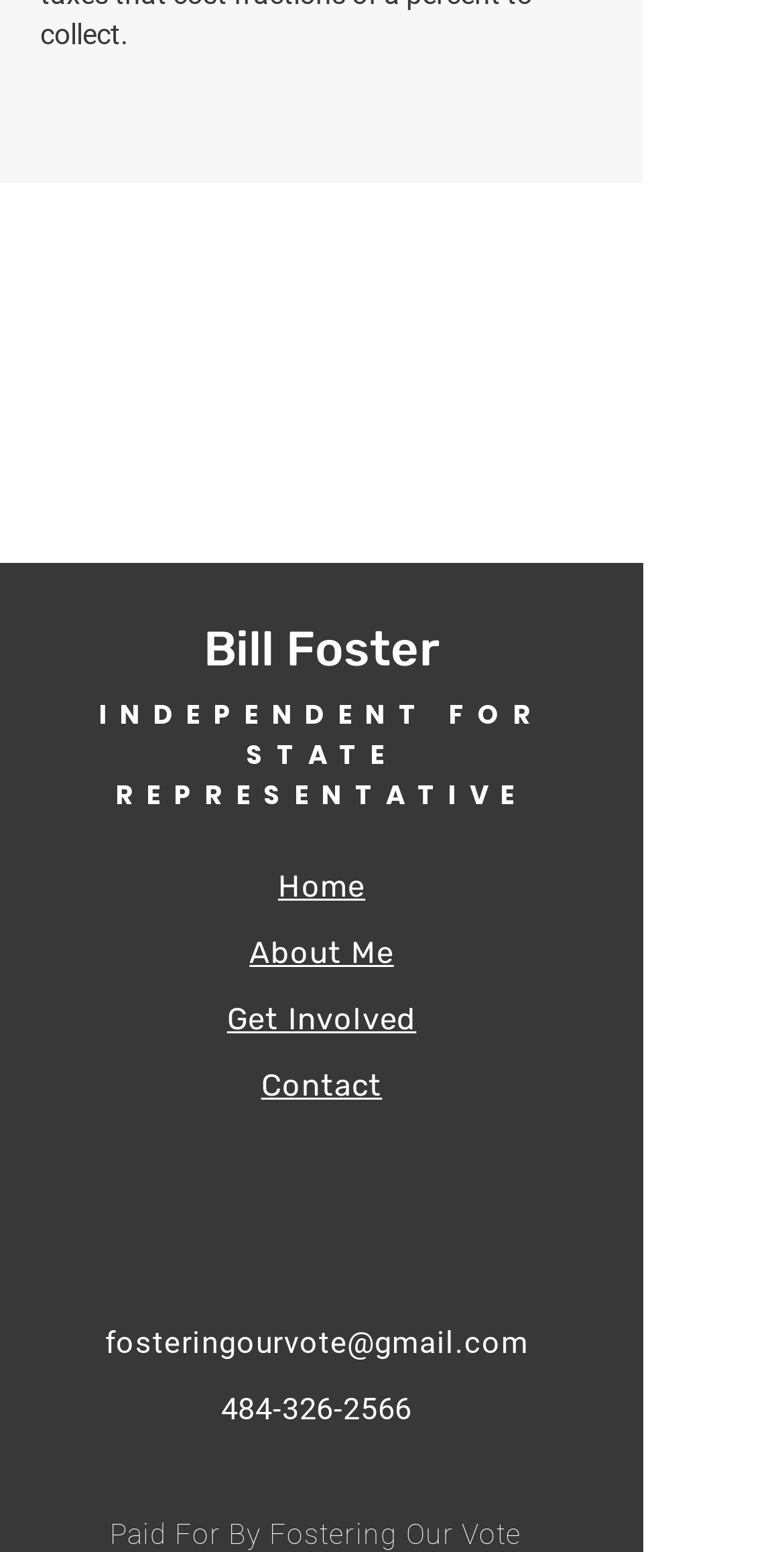Who paid for the campaign?
Please respond to the question with a detailed and informative answer.

I found the answer by looking at the StaticText element with the text 'Paid For By Fostering Our Vote' at coordinates [0.14, 0.978, 0.665, 0.998]. This text is likely to indicate who paid for the campaign.